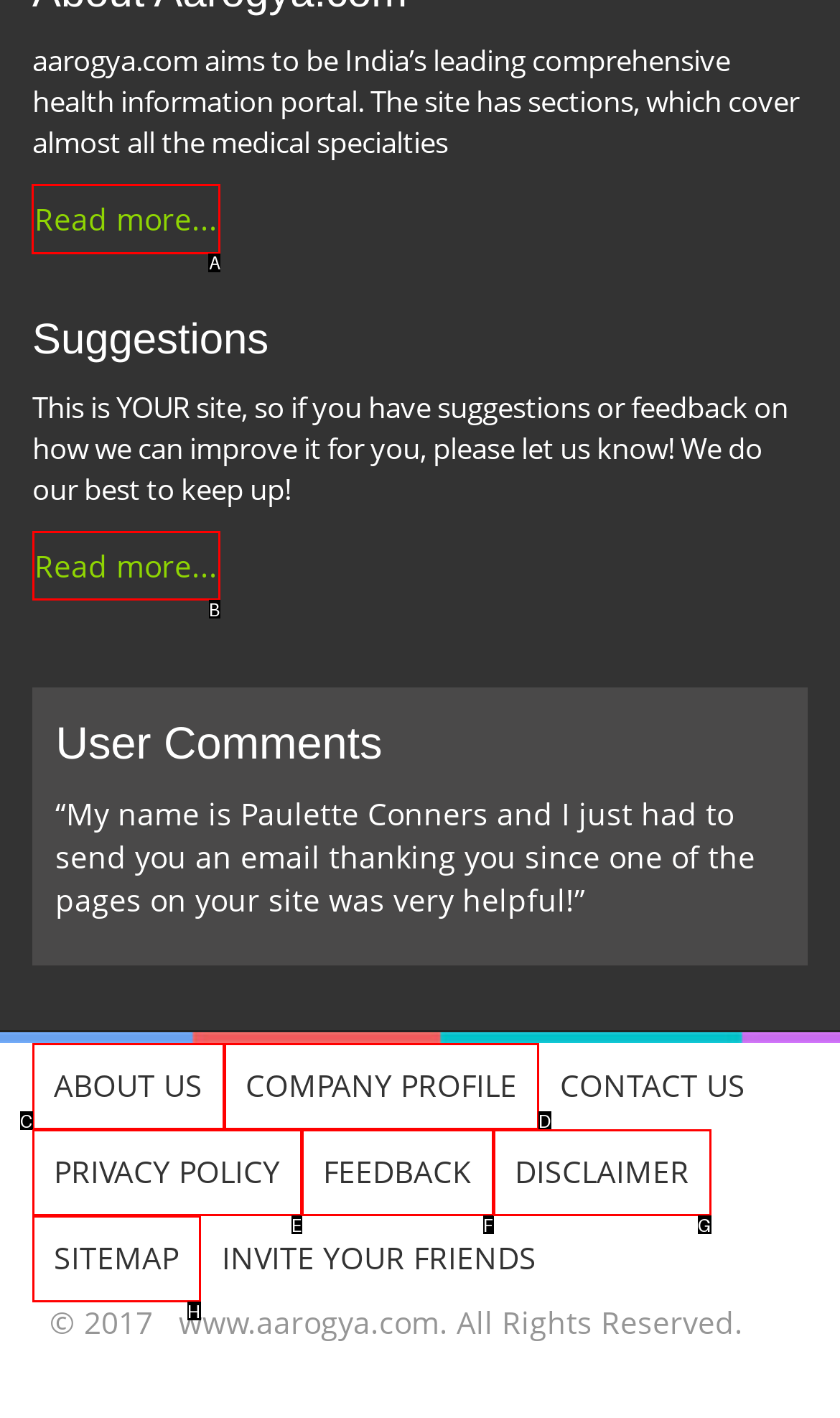Select the HTML element that needs to be clicked to perform the task: Read more about aarogya.com. Reply with the letter of the chosen option.

A